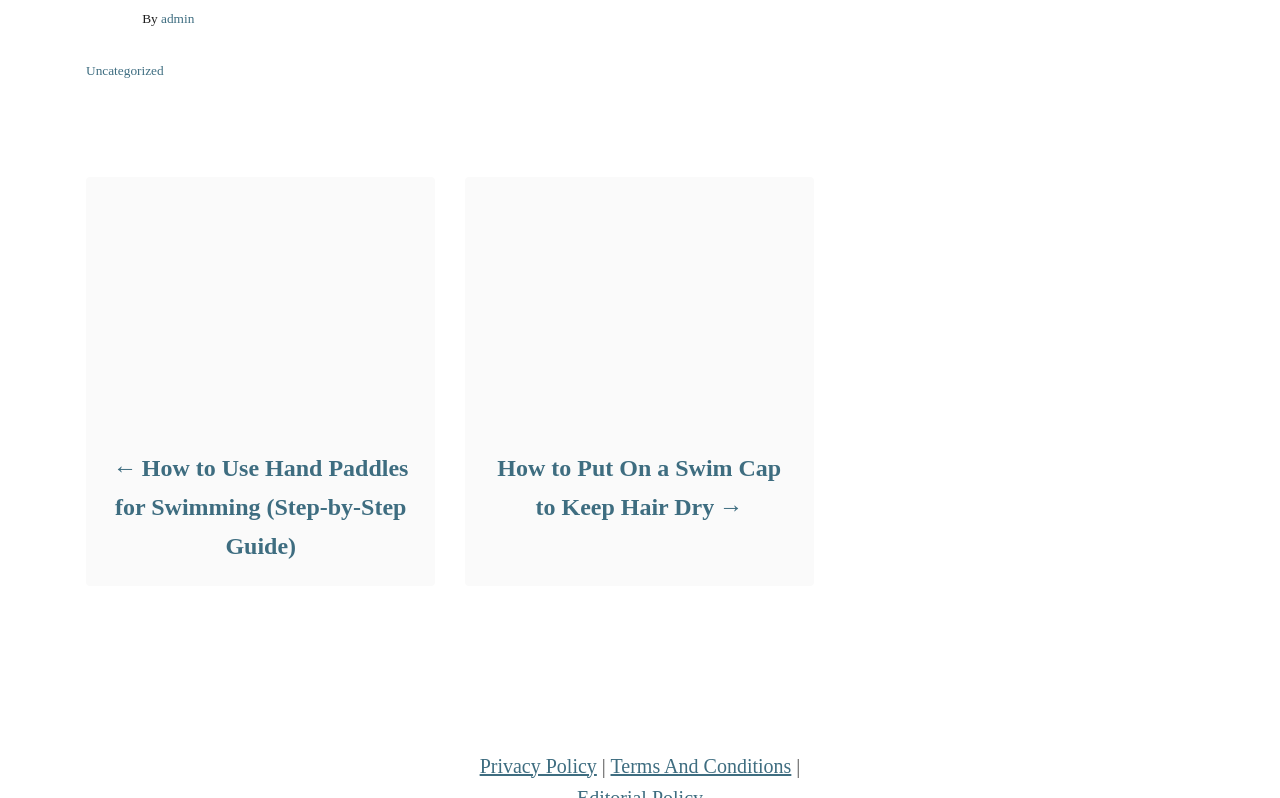Please identify the bounding box coordinates of the element I should click to complete this instruction: 'view terms and conditions'. The coordinates should be given as four float numbers between 0 and 1, like this: [left, top, right, bottom].

[0.477, 0.946, 0.618, 0.973]